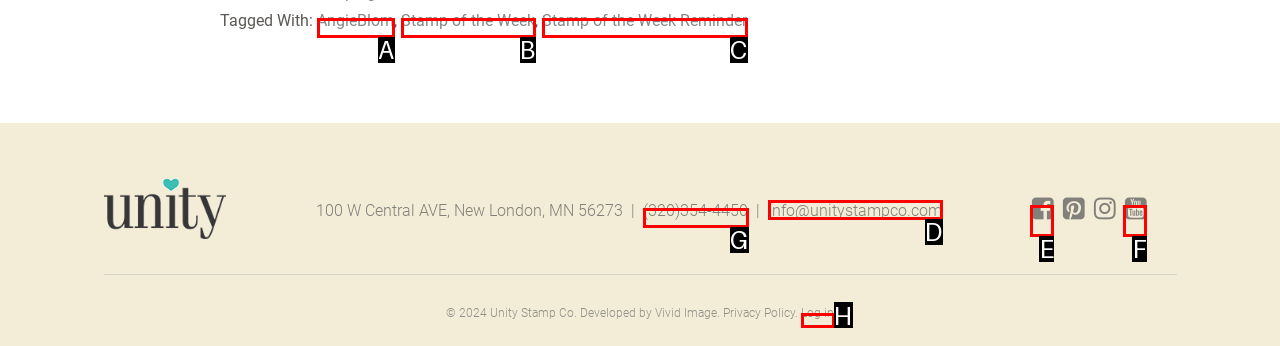Identify the correct UI element to click to follow this instruction: Click the link to reply to the message
Respond with the letter of the appropriate choice from the displayed options.

None